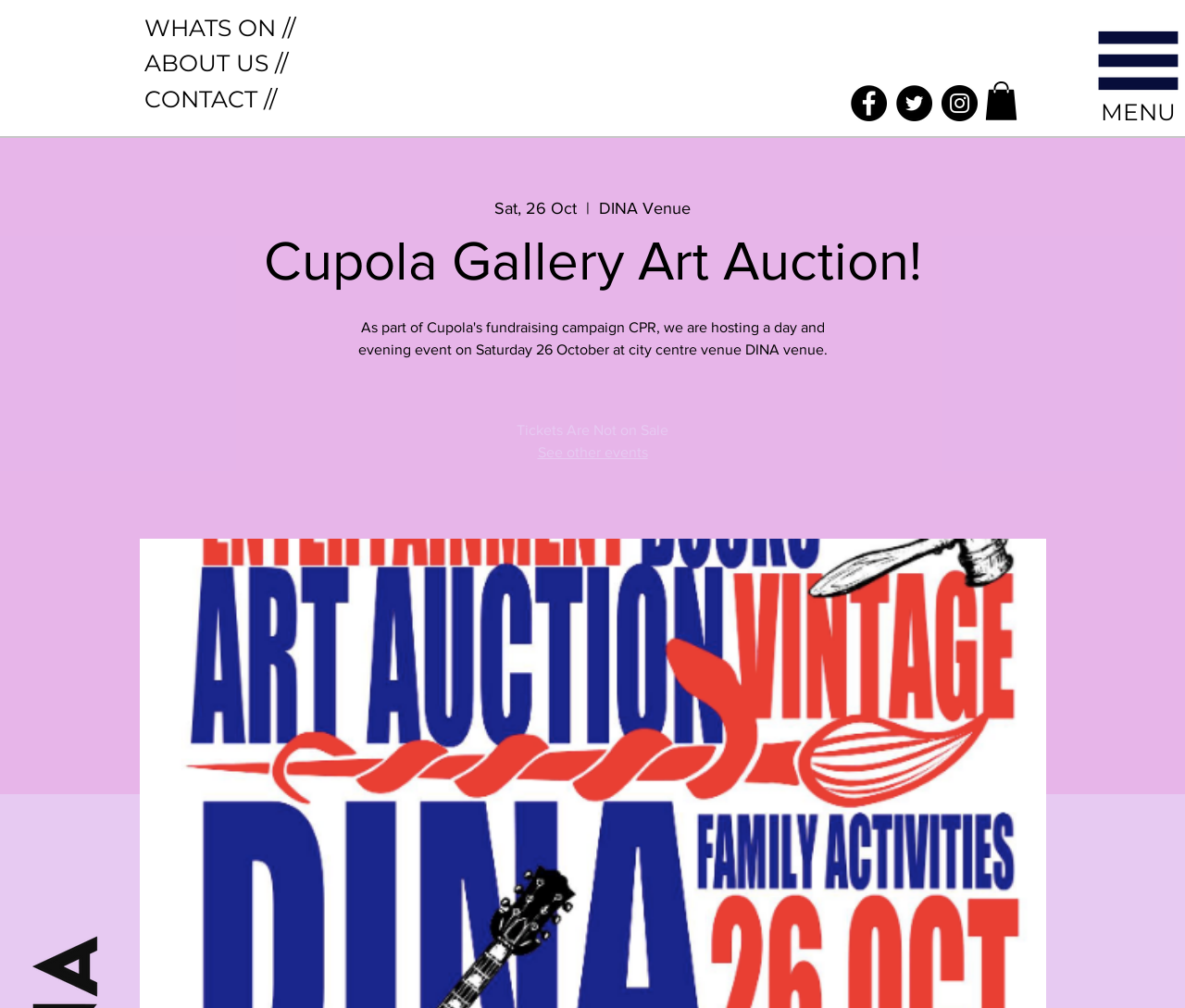Indicate the bounding box coordinates of the element that needs to be clicked to satisfy the following instruction: "Click on WHATS ON link". The coordinates should be four float numbers between 0 and 1, i.e., [left, top, right, bottom].

[0.122, 0.014, 0.249, 0.041]